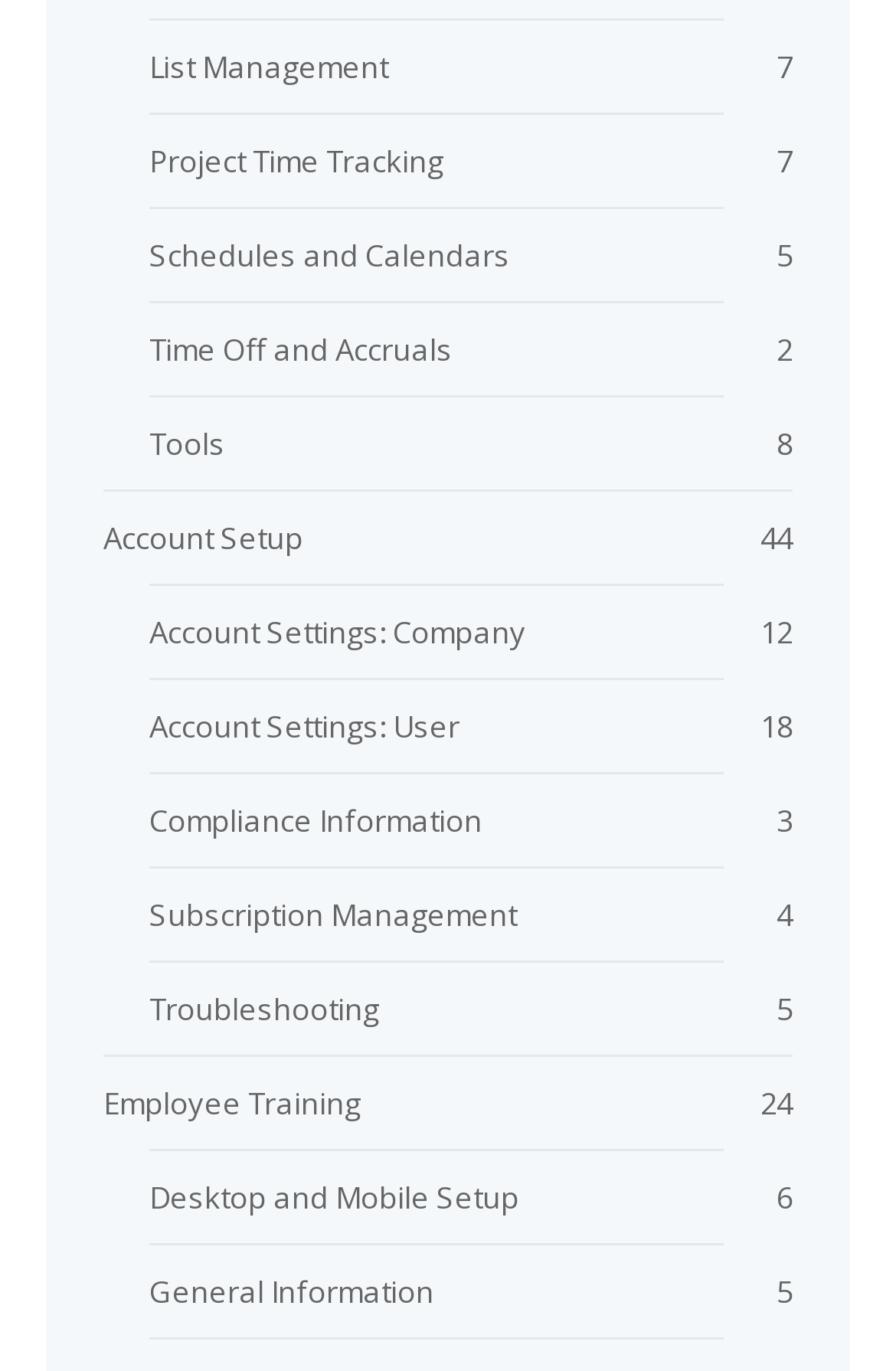Please identify the bounding box coordinates of the element I need to click to follow this instruction: "View List Management".

[0.167, 0.033, 0.433, 0.064]